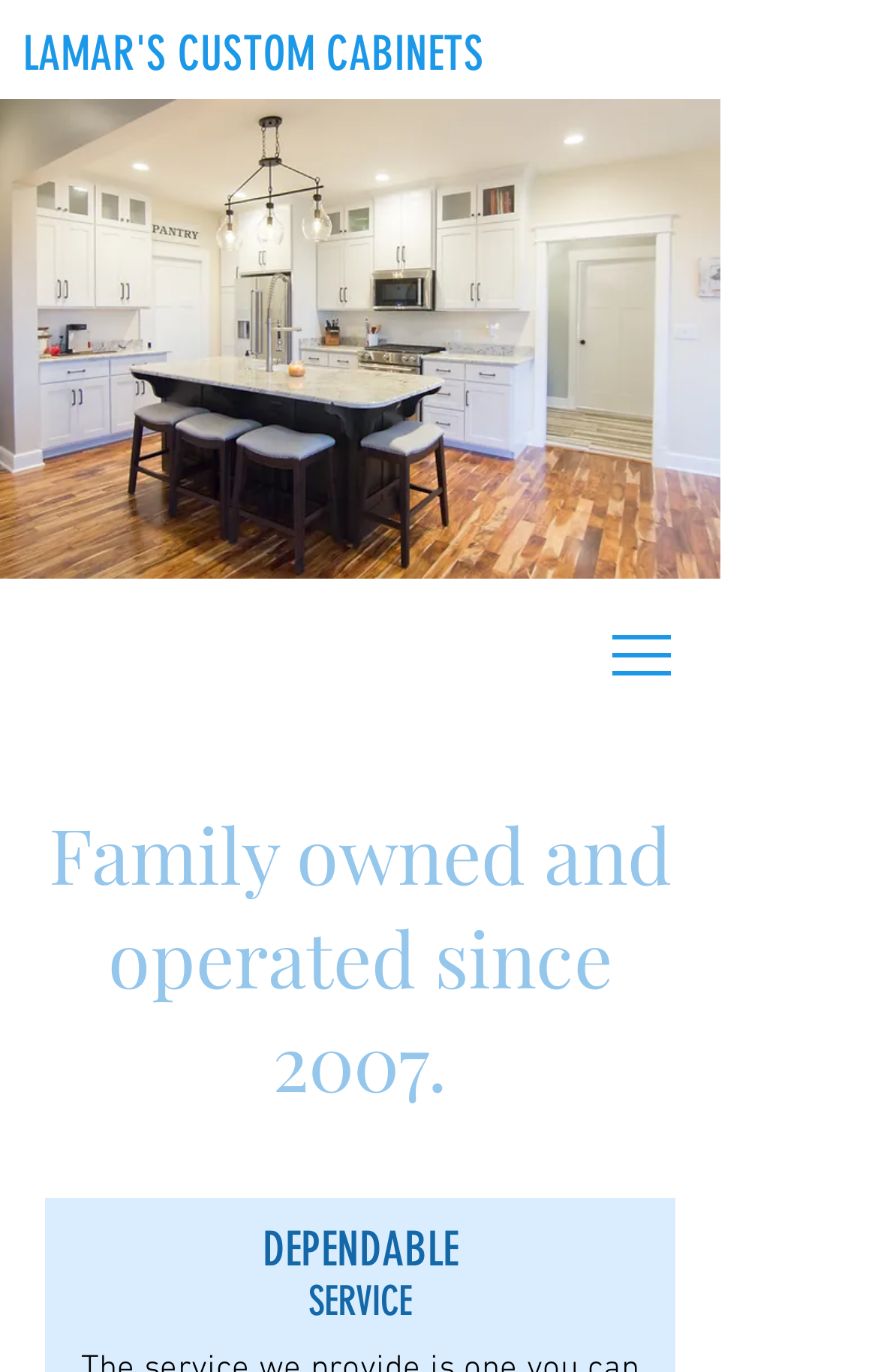What is the navigation menu located at?
Using the details from the image, give an elaborate explanation to answer the question.

The navigation menu is located on the right side of the webpage, as indicated by the bounding box coordinates of the navigation element, which has a left coordinate of 0.667 and a right coordinate of 0.795.